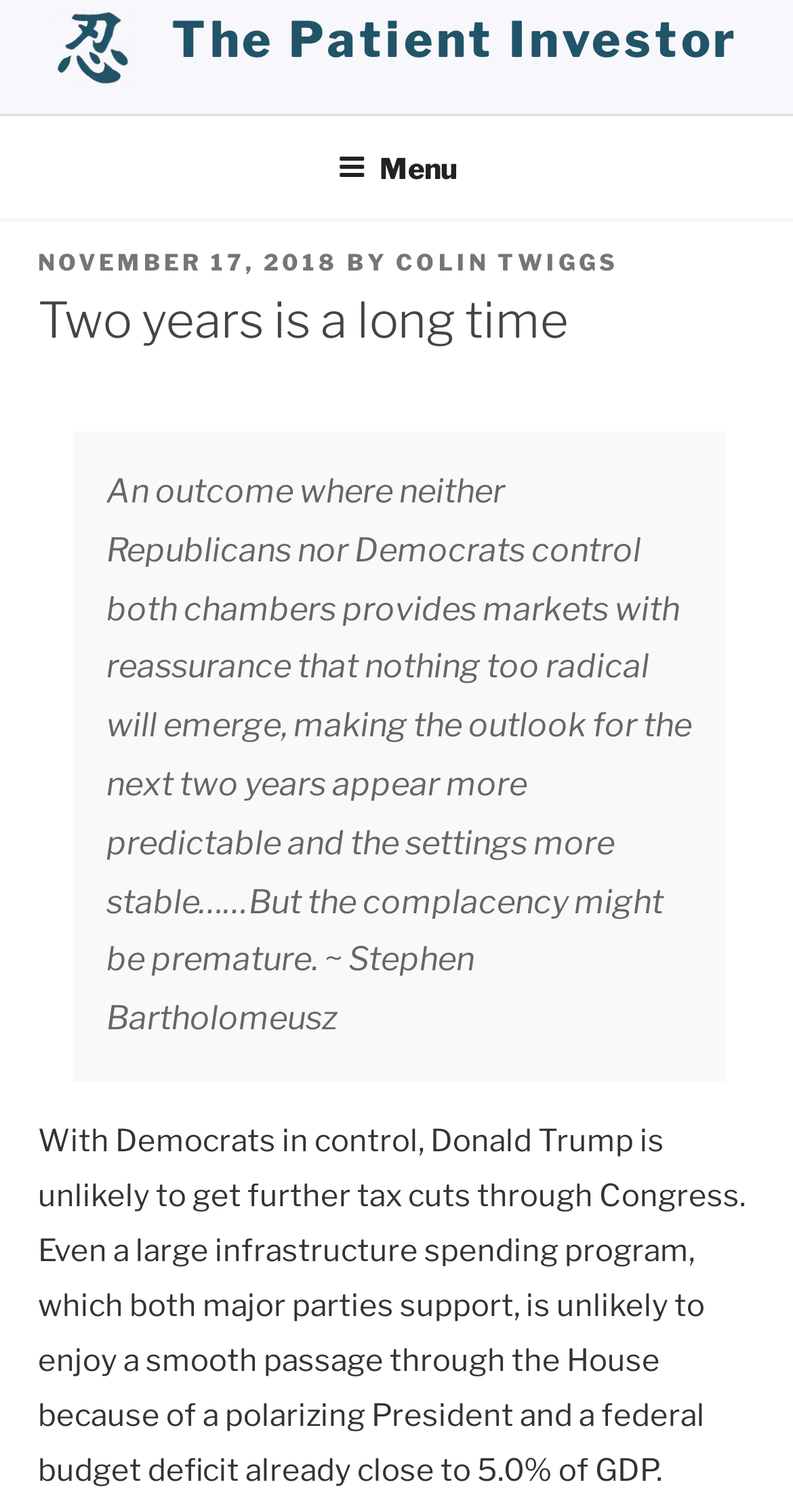Write a detailed summary of the webpage.

The webpage appears to be a blog post or article with a title "Two years is a long time - the patient investor". At the top, there is a link with the same title, accompanied by a small image. Below this, there is a navigation menu labeled "Top Menu" that spans the entire width of the page. The menu has a button labeled "Menu" that, when expanded, reveals a dropdown menu.

In the main content area, there is a header section that displays the posting date, "NOVEMBER 17, 2018", and the author's name, "COLIN TWIGGS". The main title of the article, "Two years is a long time", is displayed prominently below this.

The article's content is divided into two sections. The first section is a blockquote that contains a lengthy passage of text discussing the implications of the US midterm elections on the markets. The text is attributed to Stephen Bartholomeusz.

The second section of the article appears to be a continuation of the discussion, with a paragraph of text that analyzes the potential impact of the election results on Donald Trump's policy initiatives, including tax cuts and infrastructure spending.

There are no other images on the page besides the small image accompanying the title link at the top. Overall, the webpage has a simple and clean layout, with a focus on presenting the article's content in a clear and readable manner.